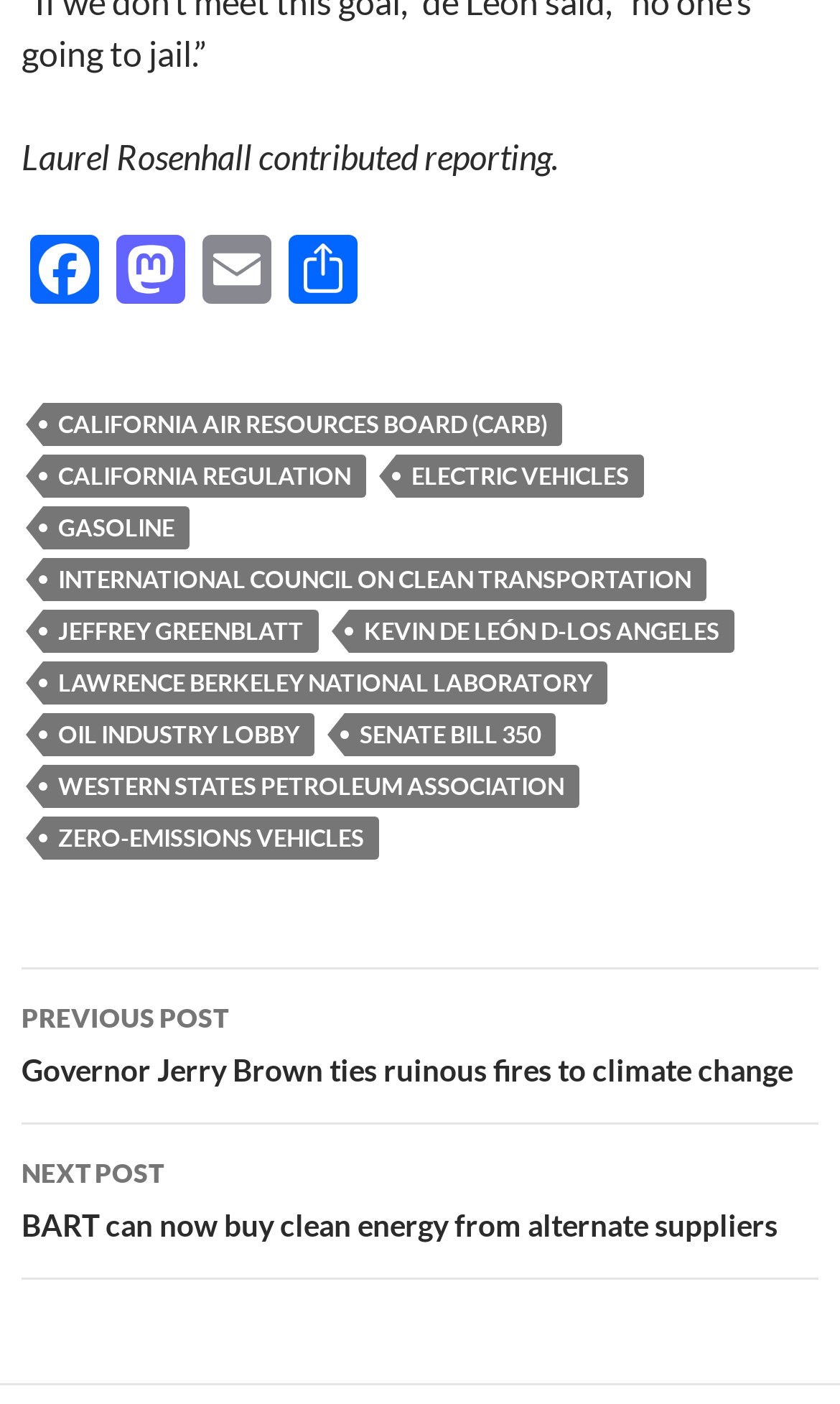Bounding box coordinates are to be given in the format (top-left x, top-left y, bottom-right x, bottom-right y). All values must be floating point numbers between 0 and 1. Provide the bounding box coordinate for the UI element described as: Kevin de León D-Los Angeles

[0.415, 0.435, 0.874, 0.466]